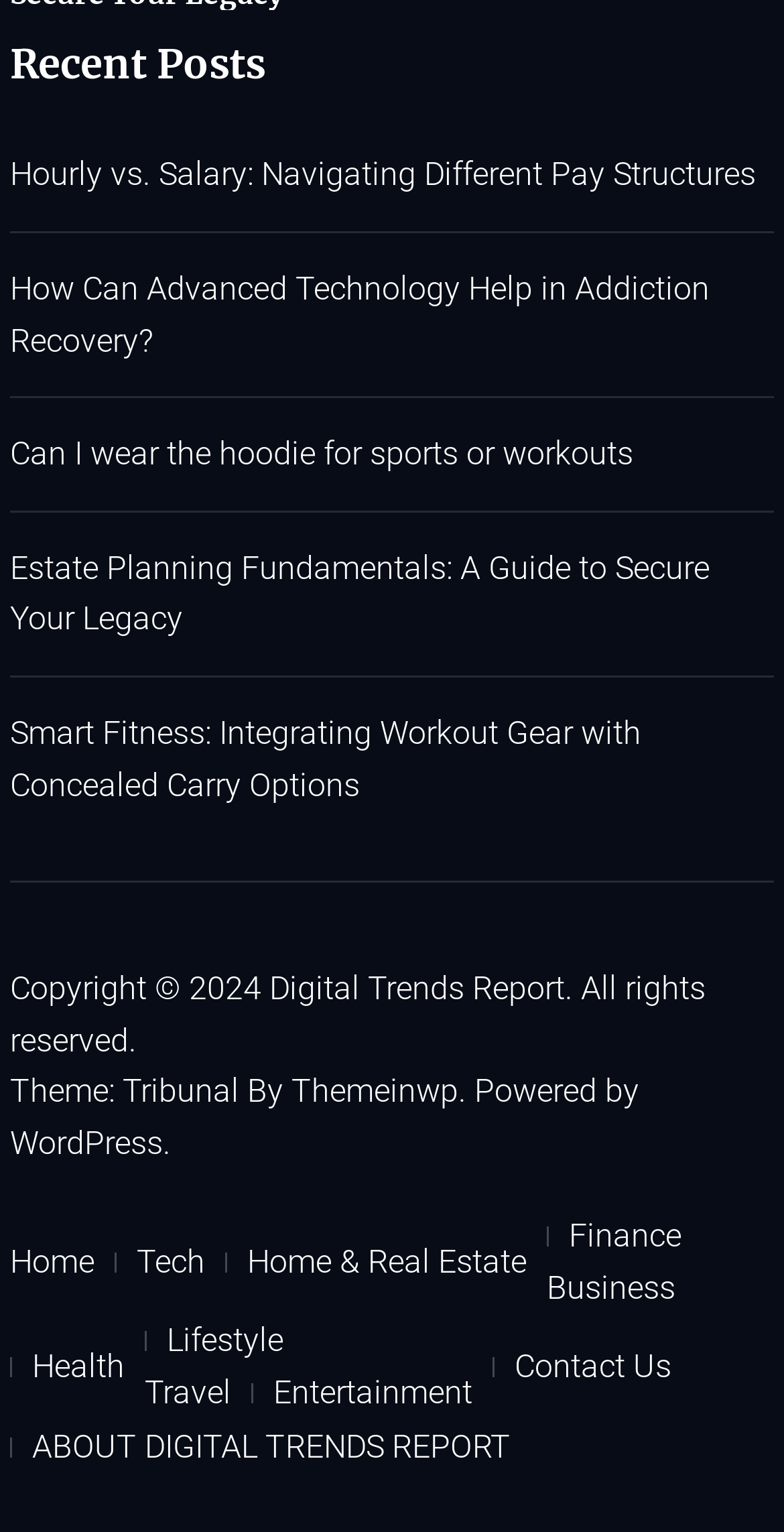Find and indicate the bounding box coordinates of the region you should select to follow the given instruction: "Explore tech articles".

[0.146, 0.807, 0.287, 0.841]